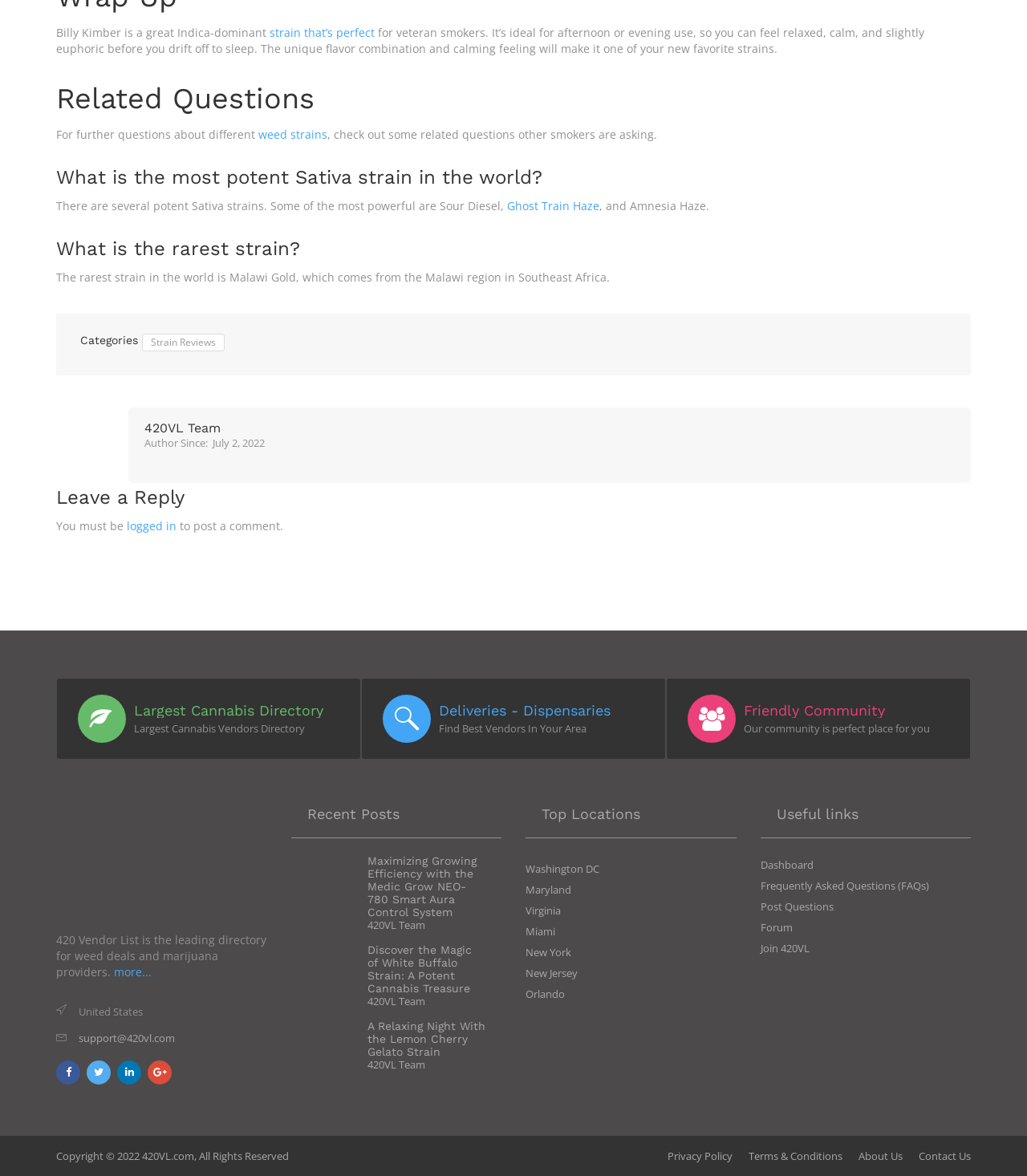What is the rarest strain in the world?
Look at the webpage screenshot and answer the question with a detailed explanation.

According to the text, the rarest strain in the world is Malawi Gold, which comes from the Malawi region in Southeast Africa.